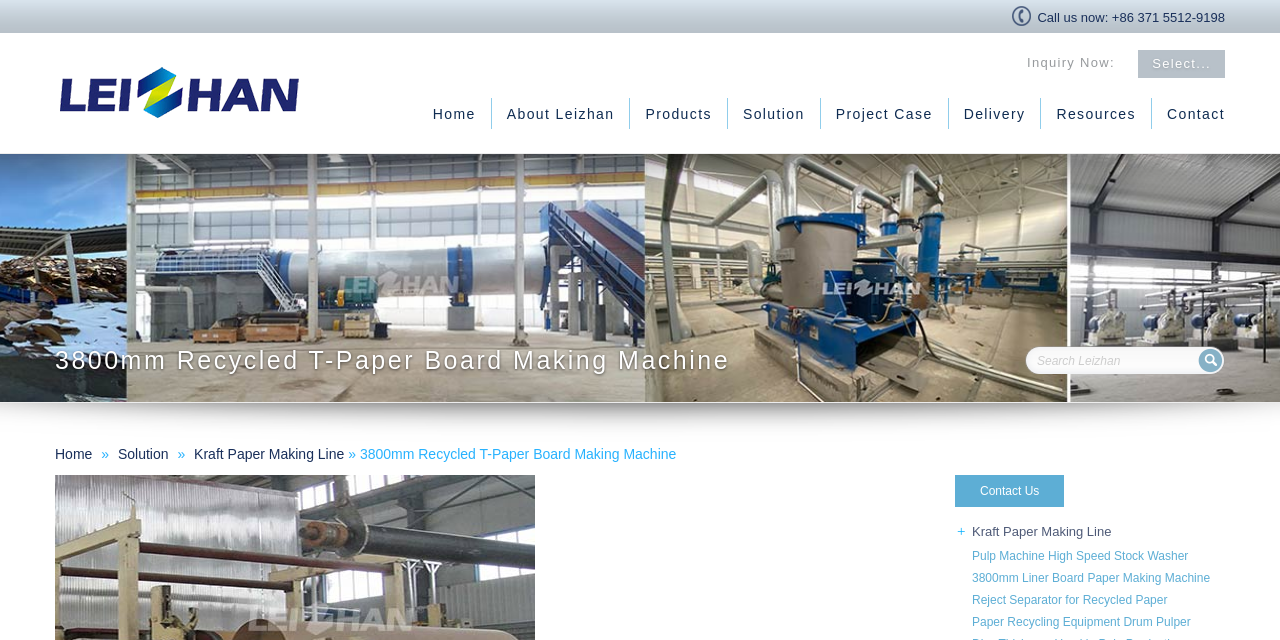How many navigation links are in the top menu?
Answer briefly with a single word or phrase based on the image.

9